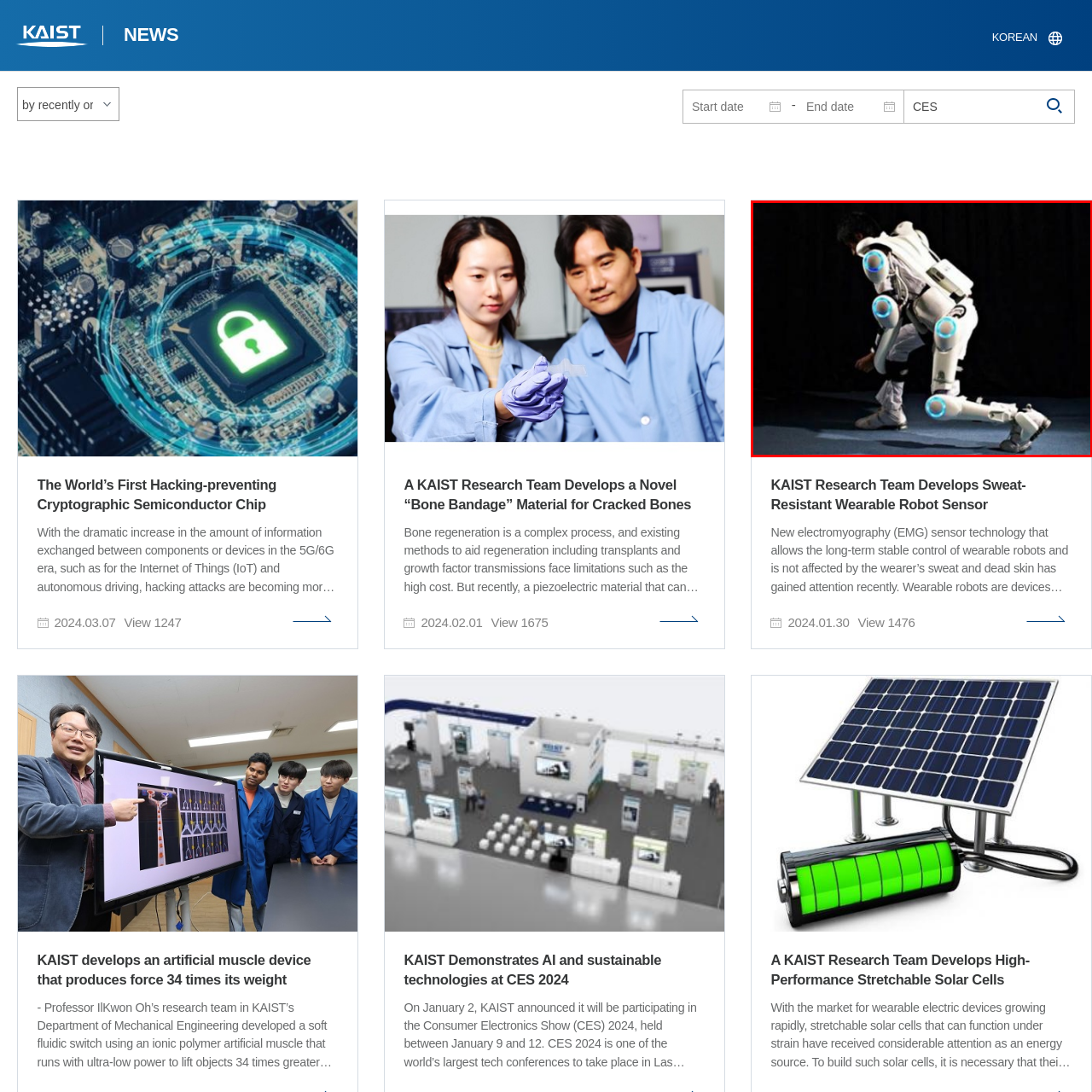Provide an in-depth description of the image within the red bounding box.

The image showcases an innovative wearable robot designed for enhanced mobility and support in rehabilitation settings. The individual wearing the robot is depicted in a dynamic pose, demonstrating how the device assists movement, particularly during tasks like bending or lifting. This advanced system features highlighted joints, illuminated in blue, indicating active engagement with the user's muscular signals—facilitating seamless interaction between human and machine. Such technology aims to improve the quality of life for individuals recovering from injuries or those with limited mobility by providing support that enhances their natural movements. The development of this wearable robot is part of ongoing research at KAIST, focusing on creating practical solutions that enhance human capabilities in everyday activities.